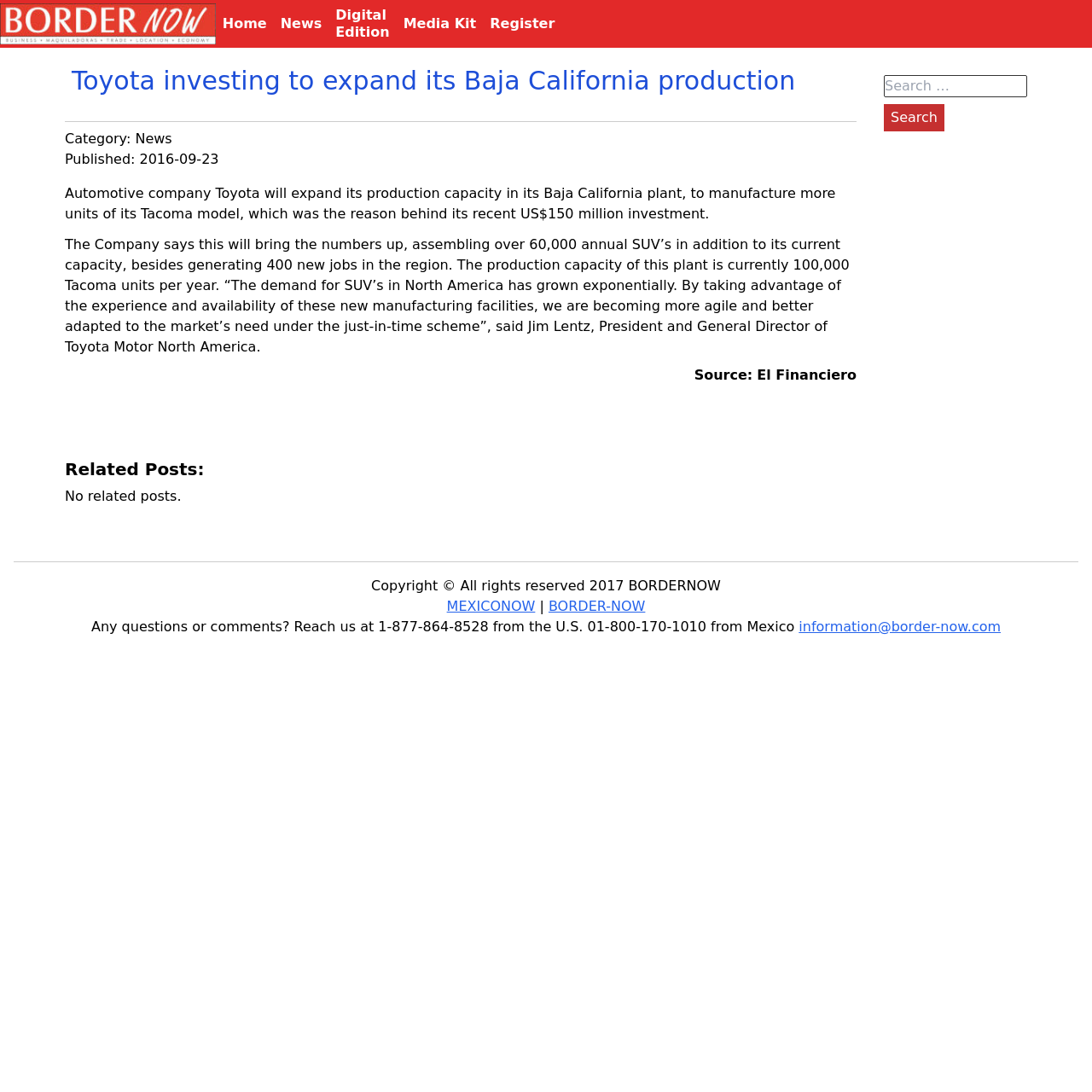Predict the bounding box for the UI component with the following description: "parent_node: Search for: value="Search"".

[0.809, 0.095, 0.865, 0.12]